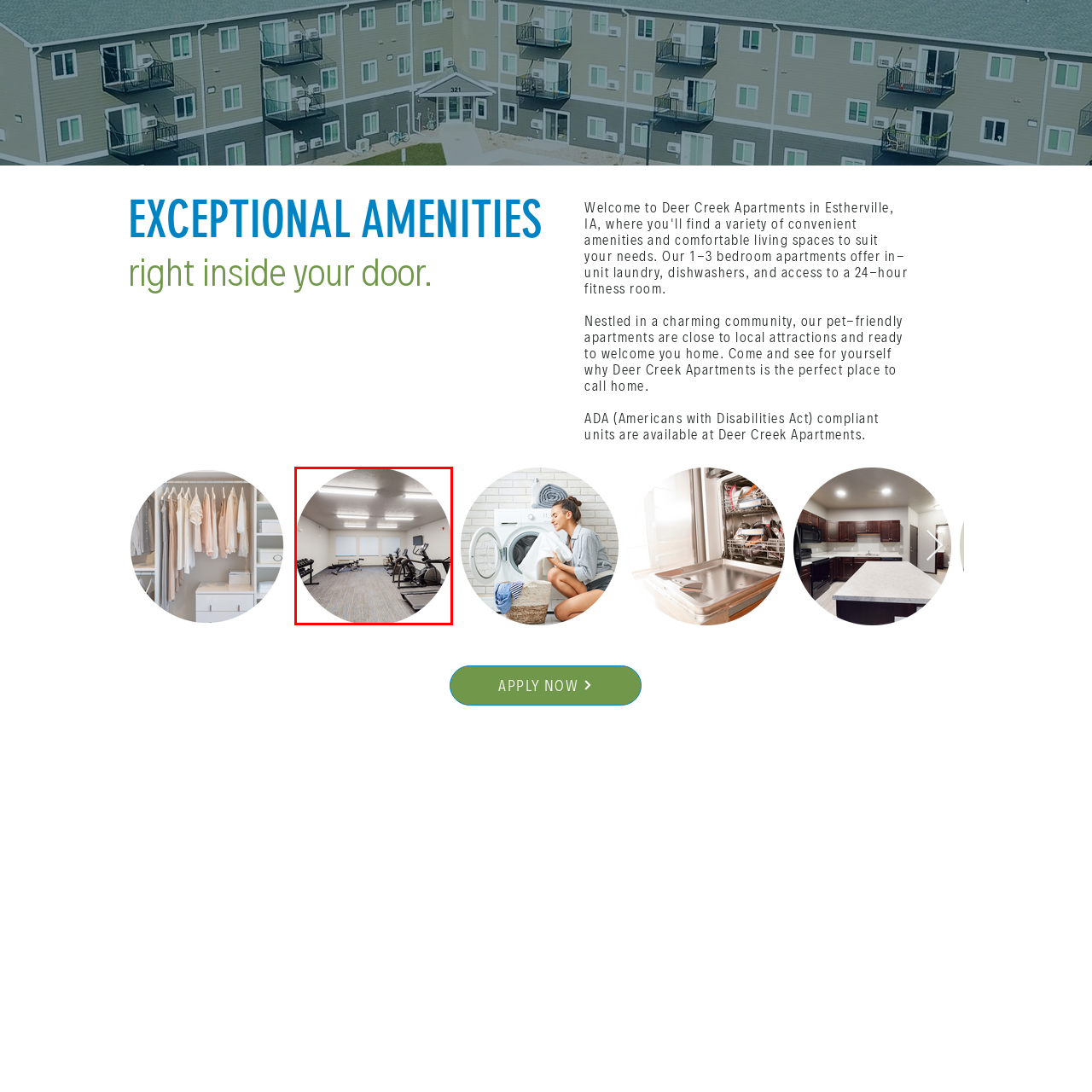What type of flooring is in the fitness room?
Please examine the image highlighted within the red bounding box and respond to the question using a single word or phrase based on the image.

Carpeted